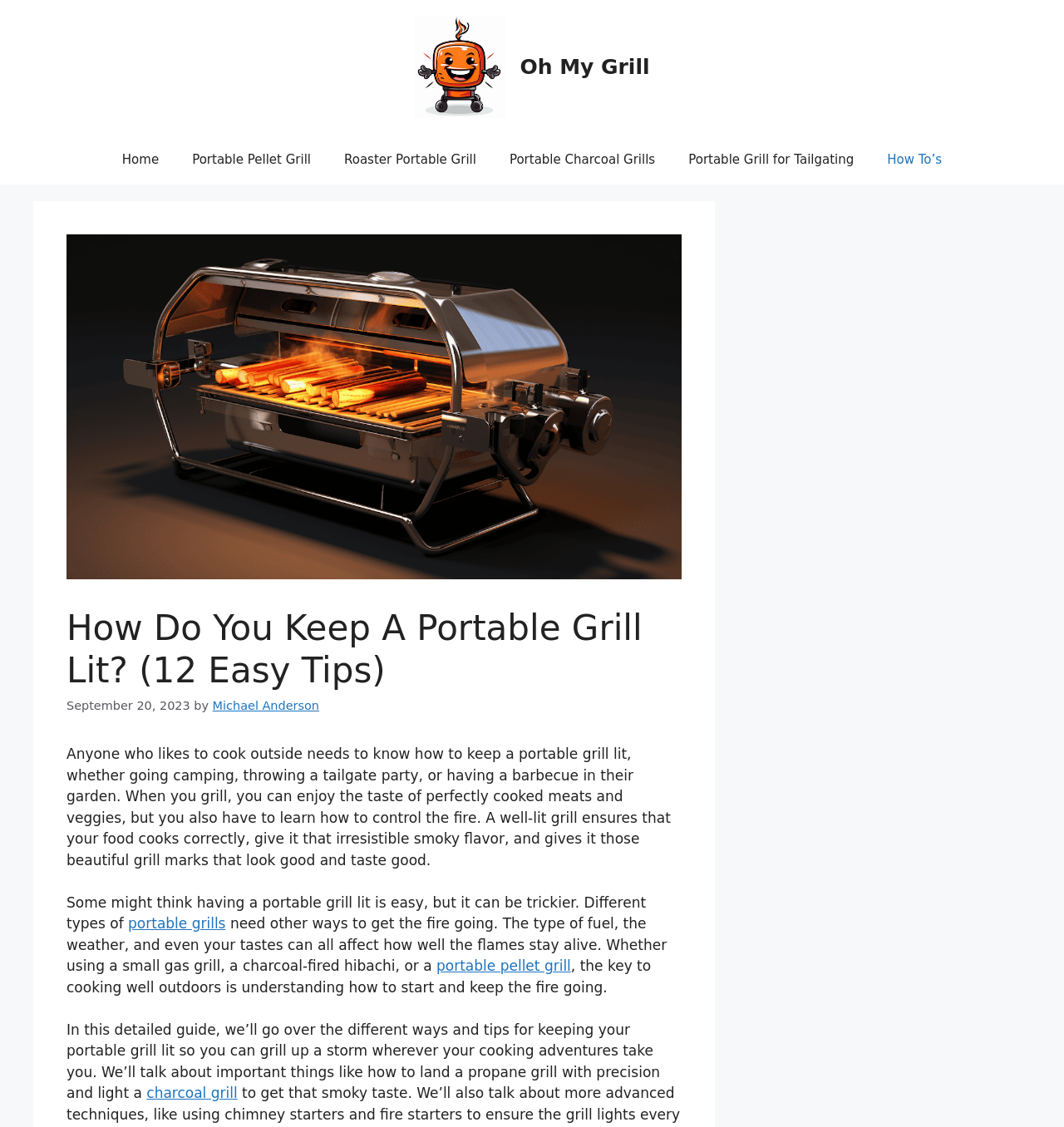What type of fuel is mentioned in the text? Based on the screenshot, please respond with a single word or phrase.

Gas